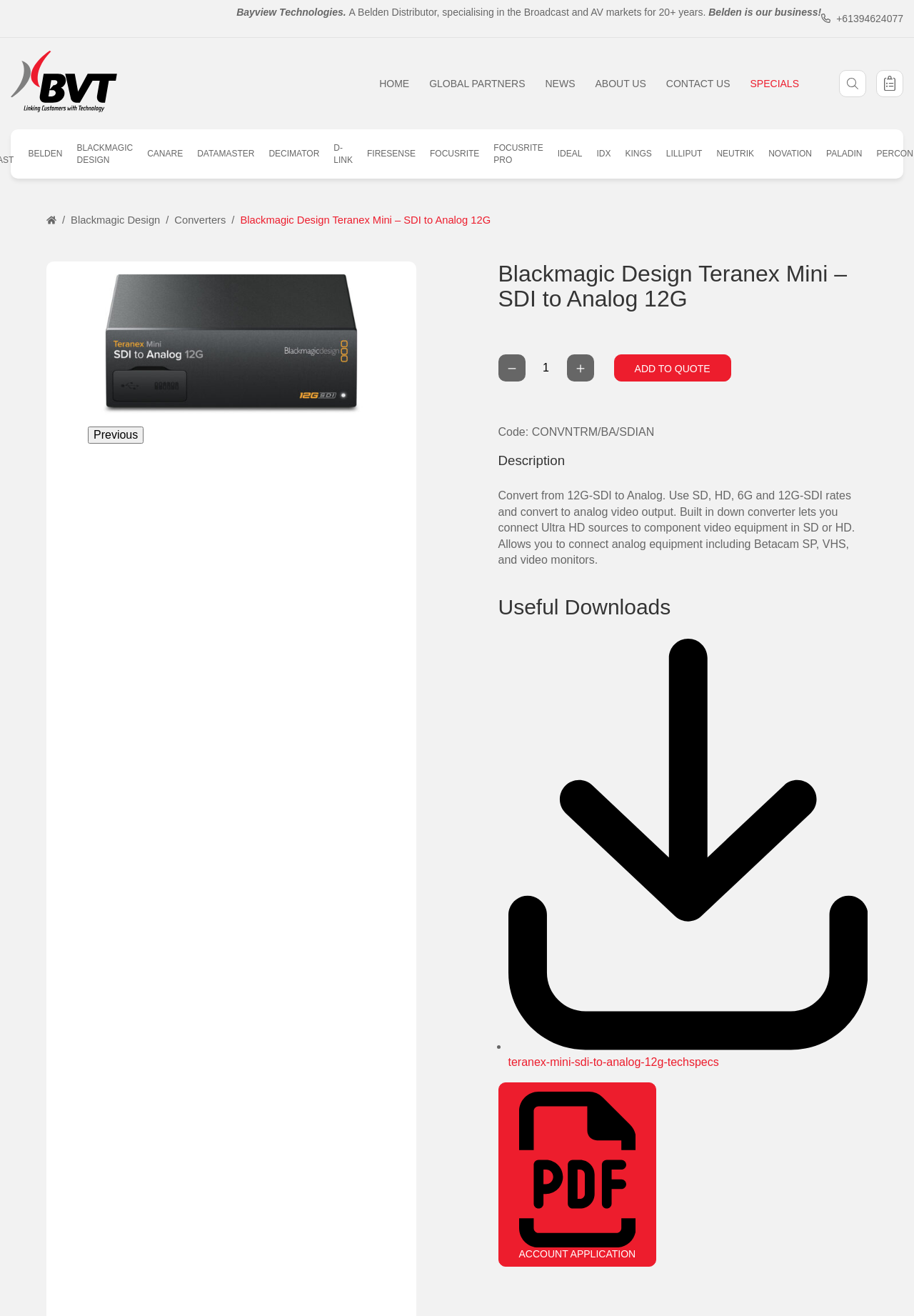Determine the bounding box coordinates for the HTML element mentioned in the following description: "Be The Fittest". The coordinates should be a list of four floats ranging from 0 to 1, represented as [left, top, right, bottom].

None